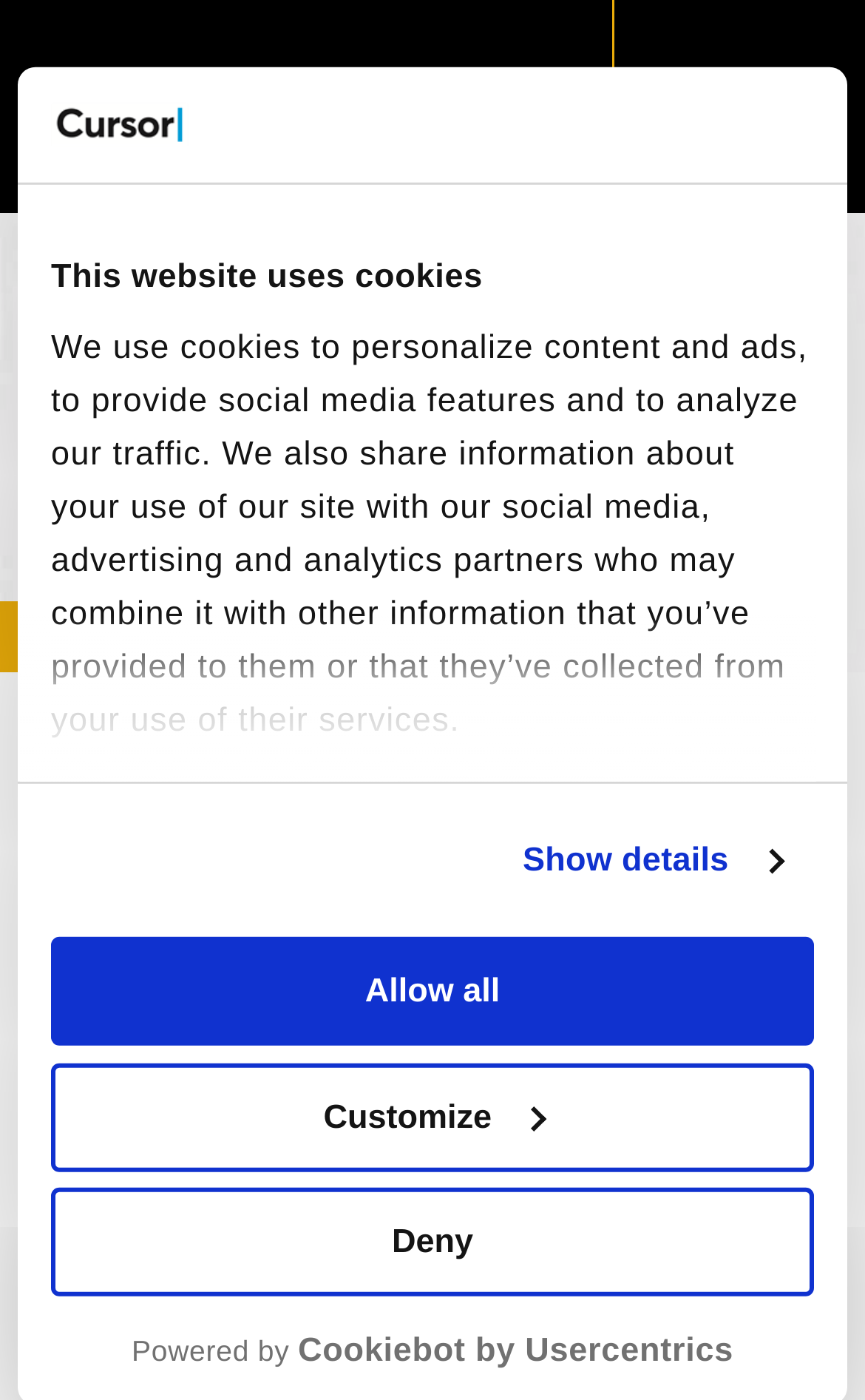Respond with a single word or phrase for the following question: 
What is the purpose of the social media links at the bottom of the webpage?

Share article